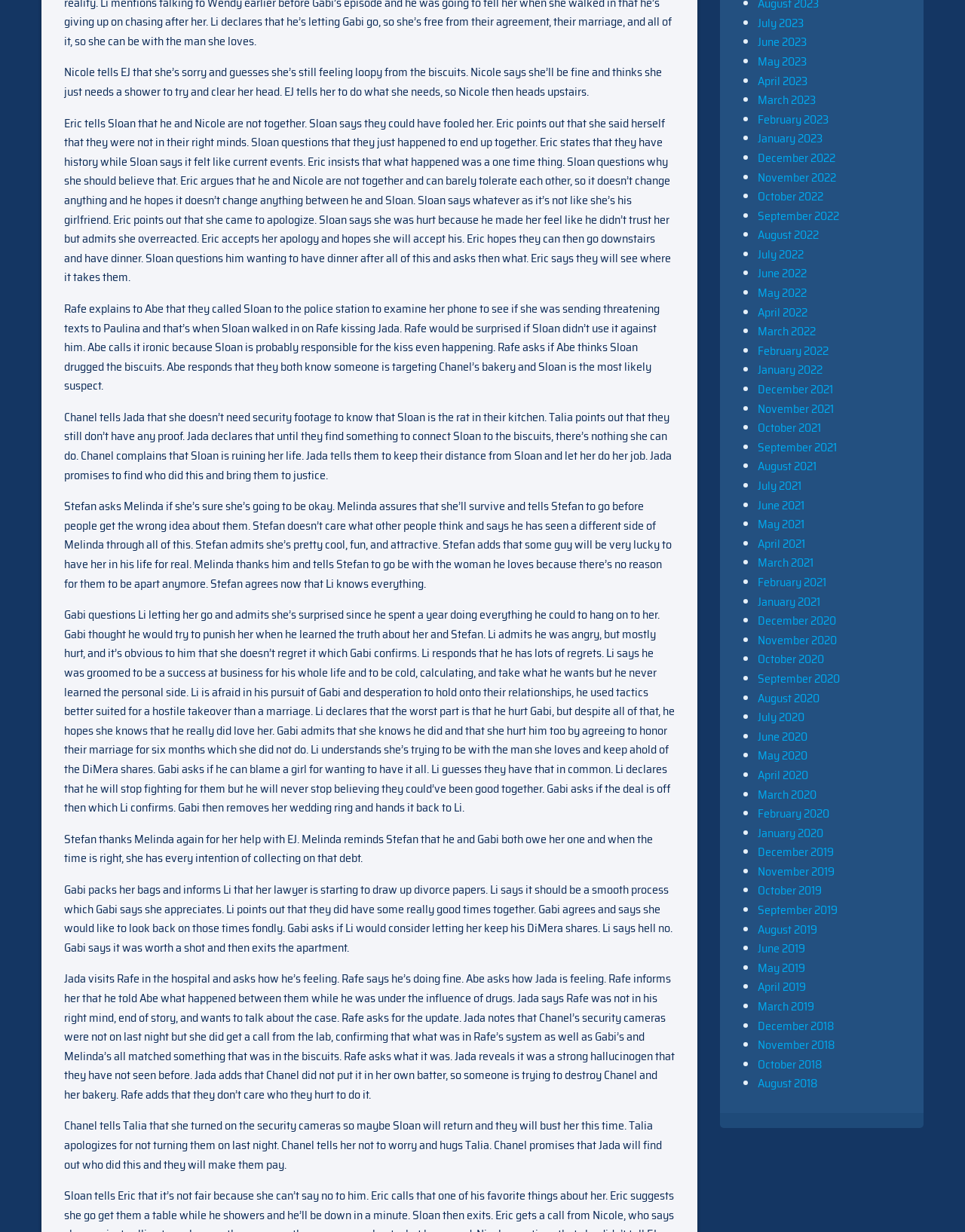Please pinpoint the bounding box coordinates for the region I should click to adhere to this instruction: "Click March 2023".

[0.785, 0.073, 0.845, 0.089]